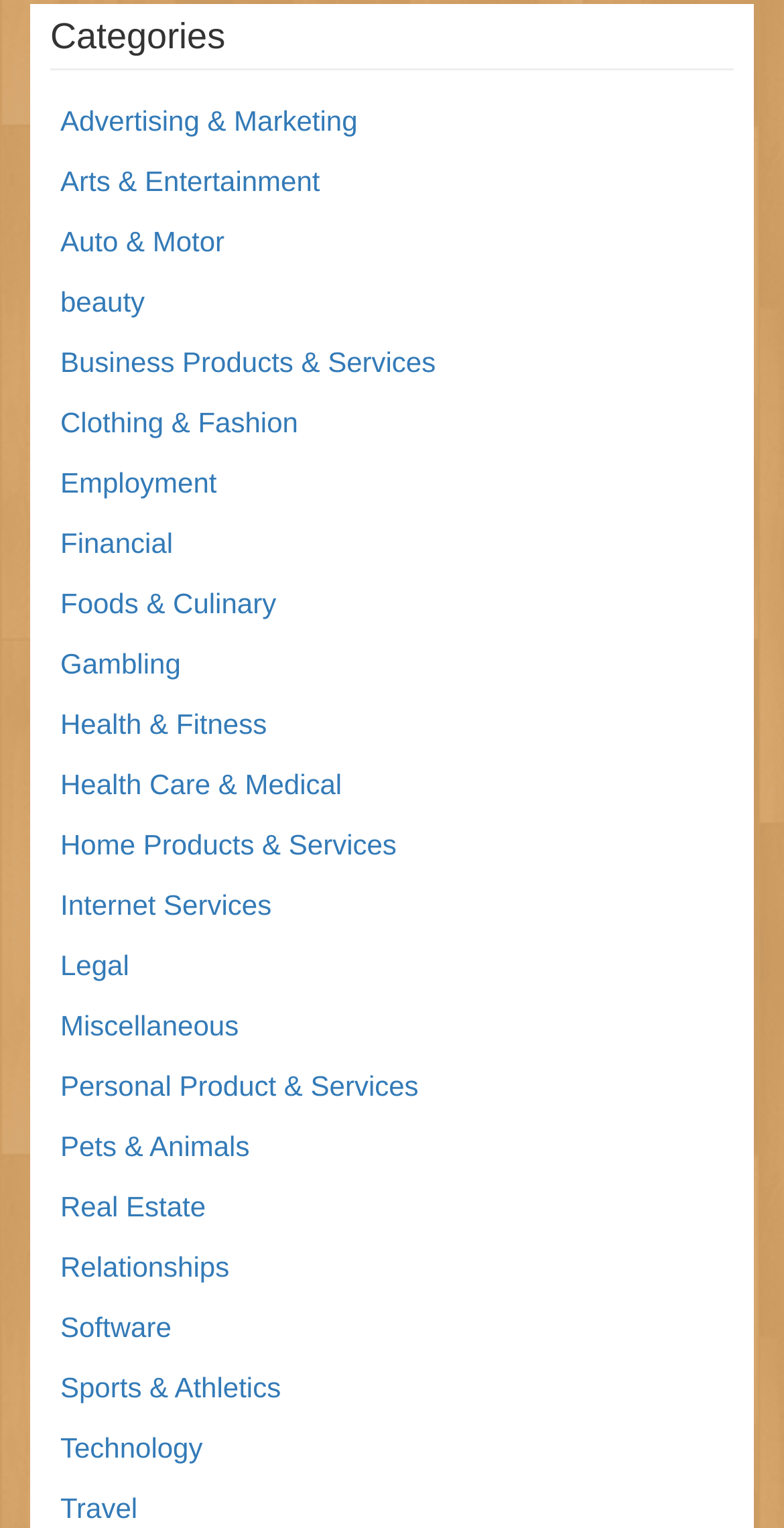Find the bounding box coordinates of the clickable region needed to perform the following instruction: "View Real Estate". The coordinates should be provided as four float numbers between 0 and 1, i.e., [left, top, right, bottom].

[0.077, 0.779, 0.262, 0.8]